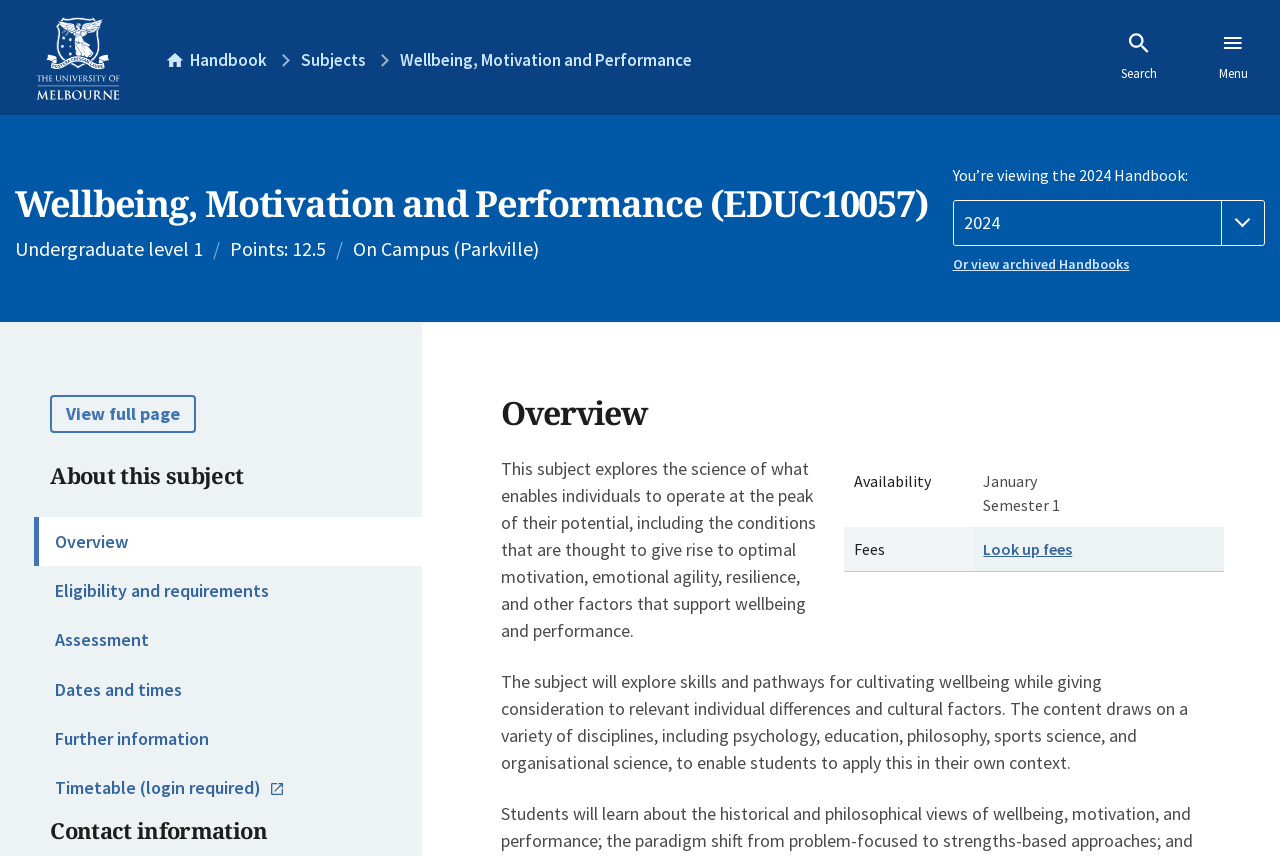What is the purpose of the subject?
Could you answer the question in a detailed manner, providing as much information as possible?

I found the answer by looking at the static text element with the text 'This subject explores the science of what enables individuals to operate at the peak of their potential...' which is a prominent element on the webpage, indicating that it is a key detail about the purpose of the subject.